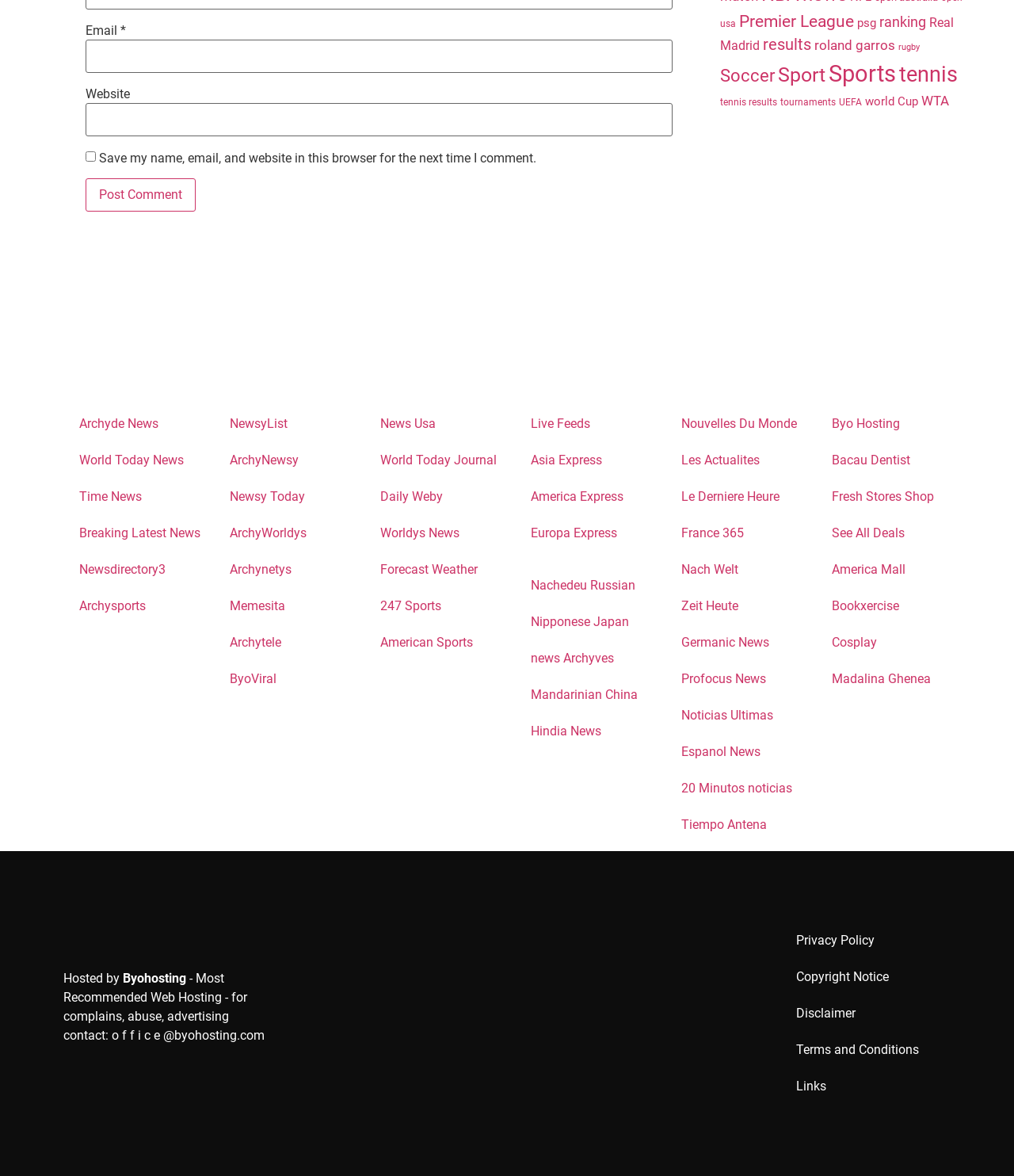Based on the image, give a detailed response to the question: What is the purpose of the 'Post Comment' button?

The 'Post Comment' button is located below the text boxes for email, website, and comment. Its purpose is to submit the comment after filling in the required information.